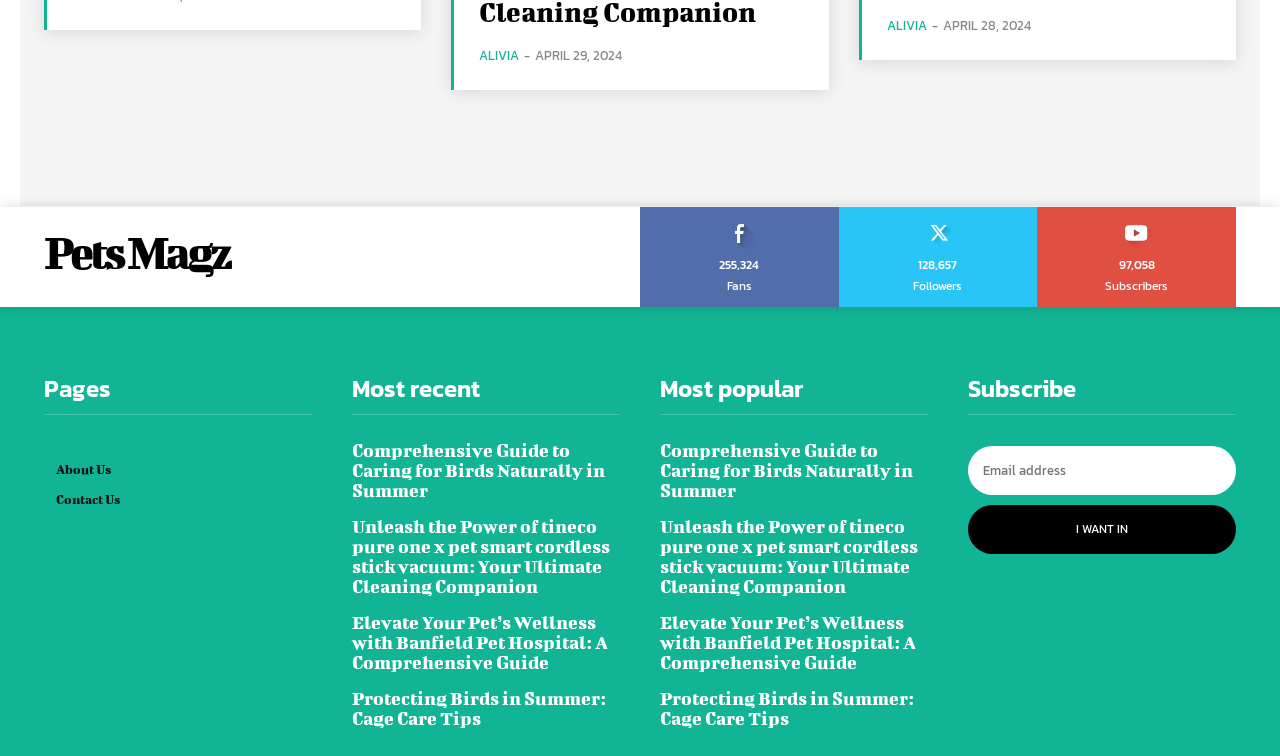What is the title of the first article under 'Most recent'?
Using the image as a reference, answer the question in detail.

The title of the first article under the 'Most recent' section is 'Comprehensive Guide to Caring for Birds Naturally in Summer', which is mentioned as a heading and also as a link.